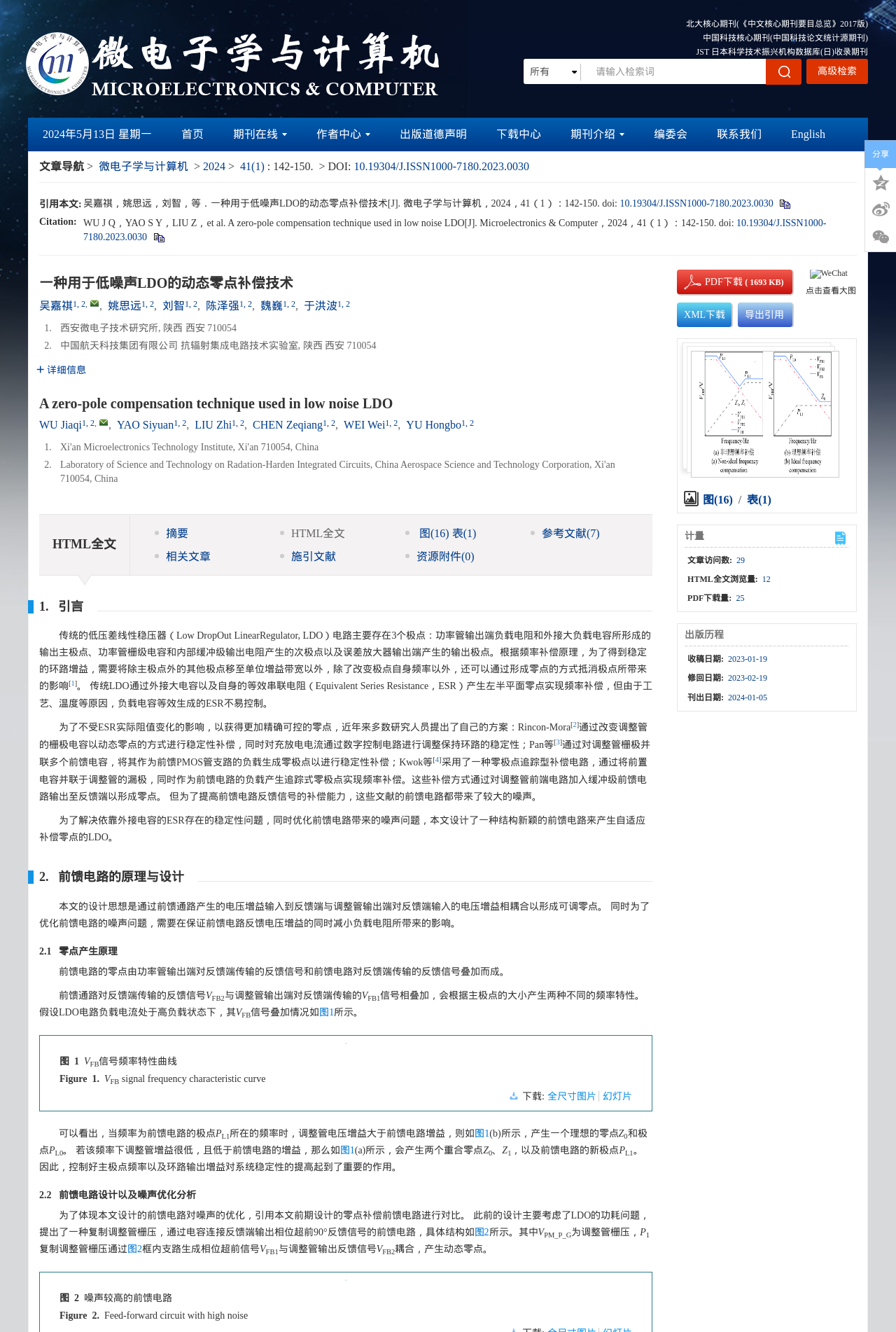Locate the bounding box coordinates of the item that should be clicked to fulfill the instruction: "check author information".

[0.044, 0.225, 0.081, 0.234]